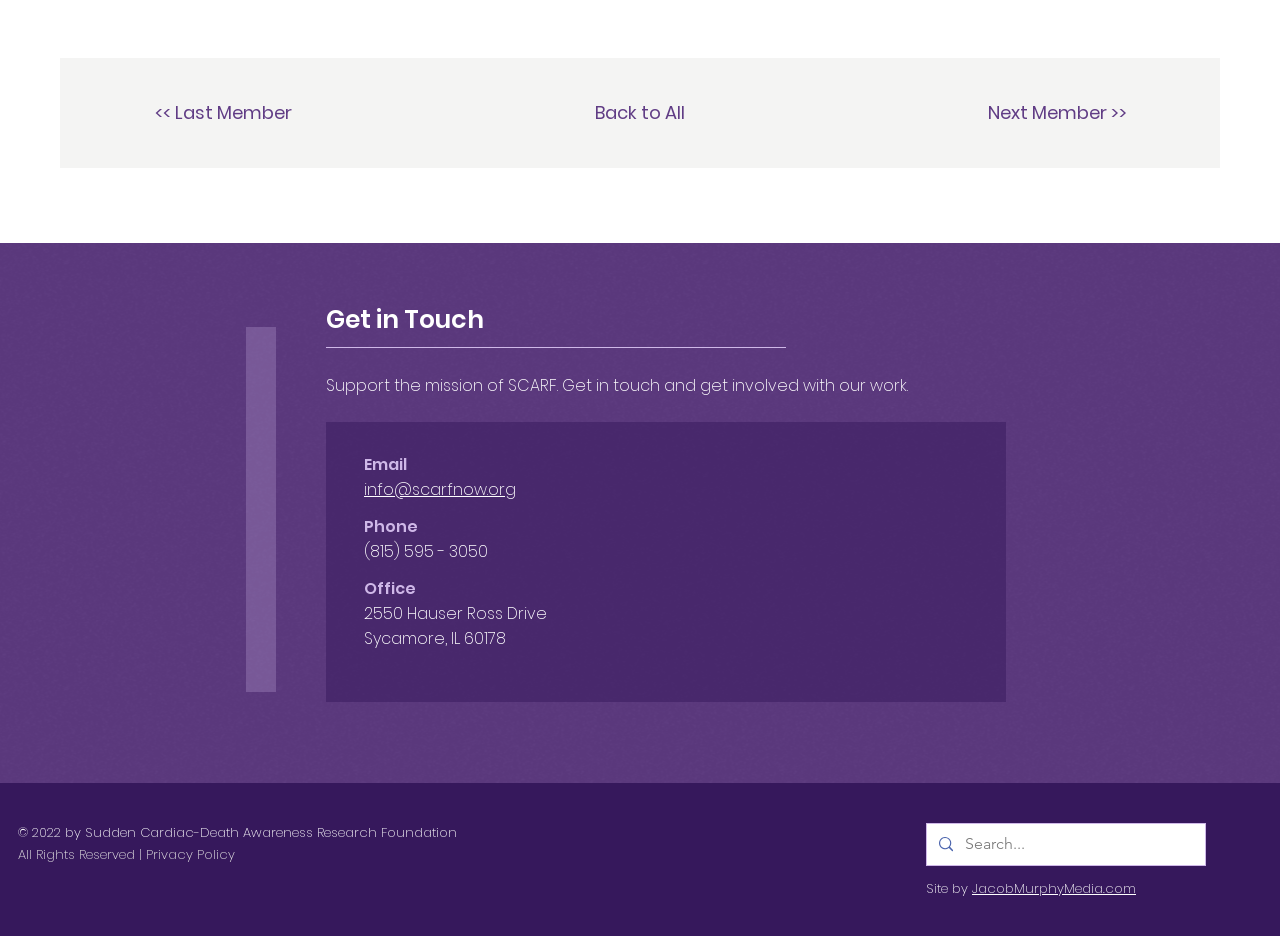What is the address of the organization's office?
Answer the question based on the image using a single word or a brief phrase.

2550 Hauser Ross Drive, Sycamore, IL 60178